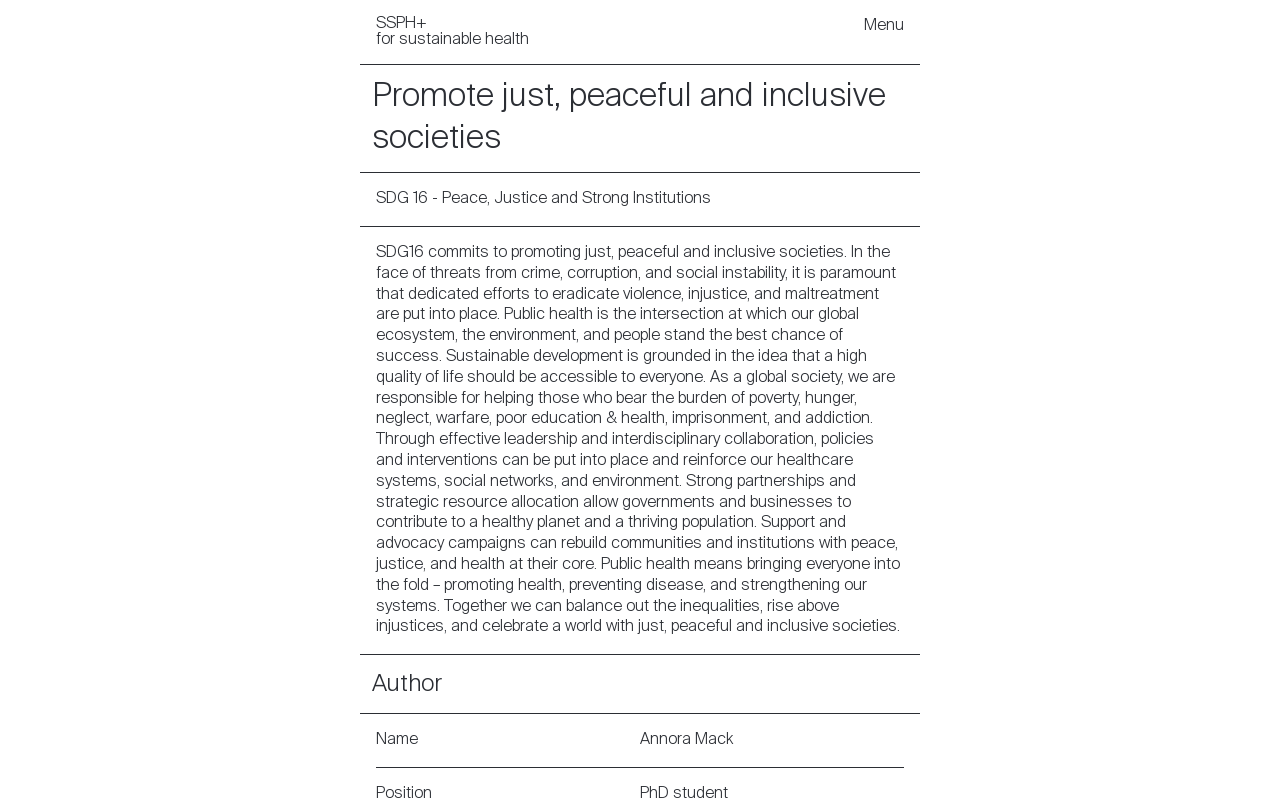Please determine the bounding box coordinates of the element to click in order to execute the following instruction: "Learn about Sustainable Development Goals". The coordinates should be four float numbers between 0 and 1, specified as [left, top, right, bottom].

[0.281, 0.395, 0.719, 0.472]